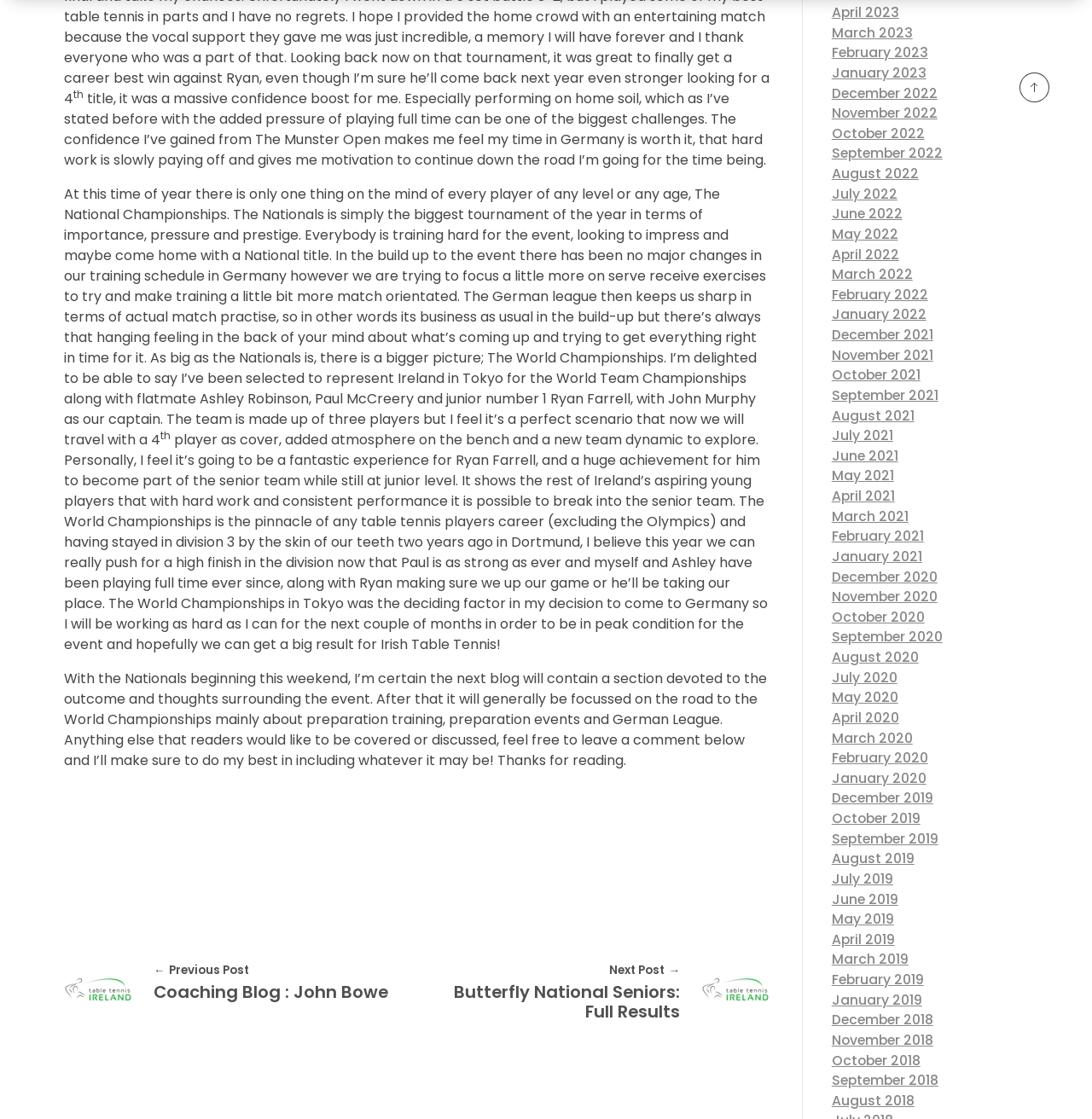Locate the bounding box coordinates of the element that should be clicked to fulfill the instruction: "View posts from April 2023".

[0.762, 0.002, 0.823, 0.02]